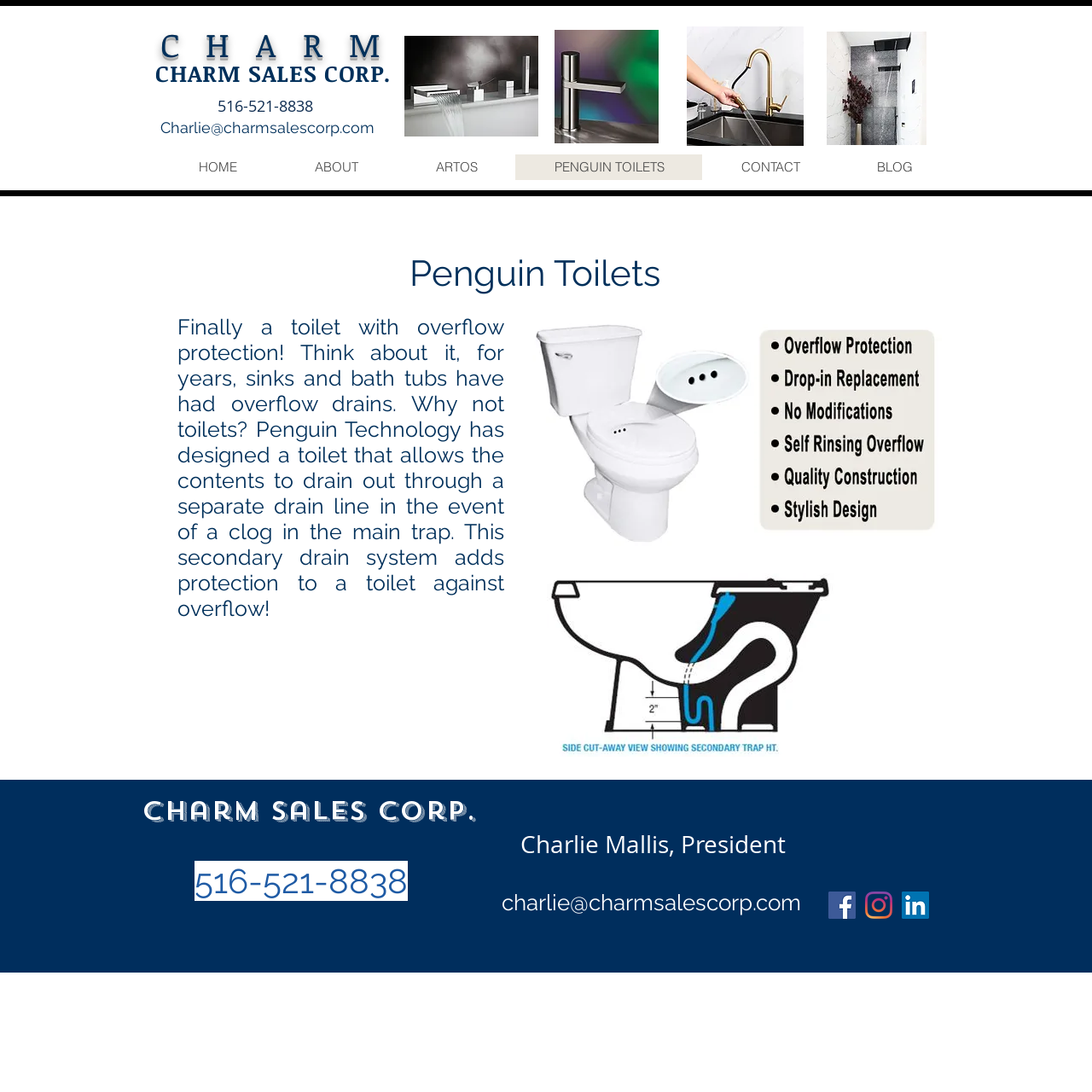Find the bounding box coordinates of the element's region that should be clicked in order to follow the given instruction: "View the 'Penguin Toilets' image". The coordinates should consist of four float numbers between 0 and 1, i.e., [left, top, right, bottom].

[0.478, 0.288, 0.869, 0.506]